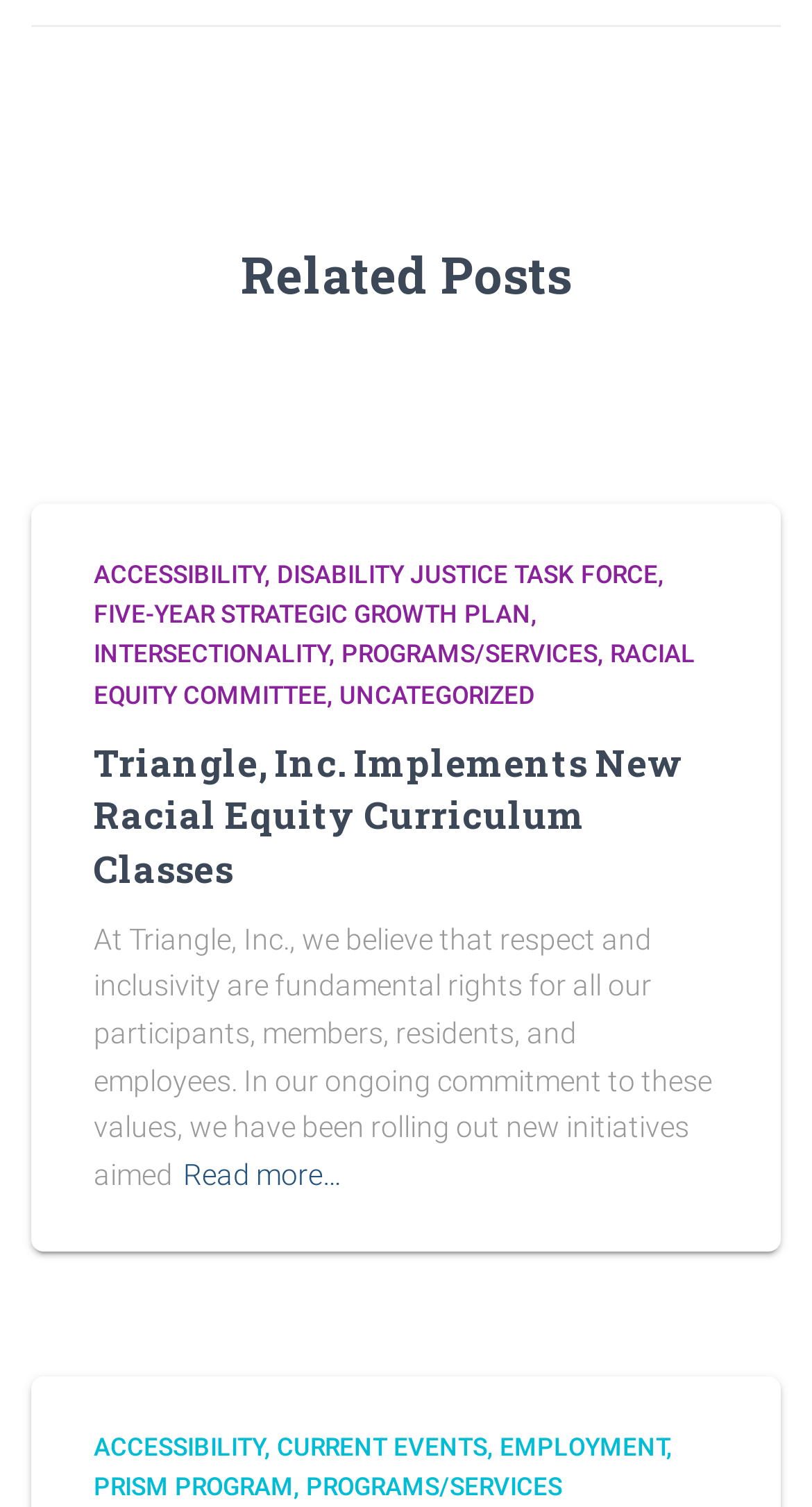Could you determine the bounding box coordinates of the clickable element to complete the instruction: "View 'PROGRAMS/SERVICES'"? Provide the coordinates as four float numbers between 0 and 1, i.e., [left, top, right, bottom].

[0.421, 0.425, 0.751, 0.444]